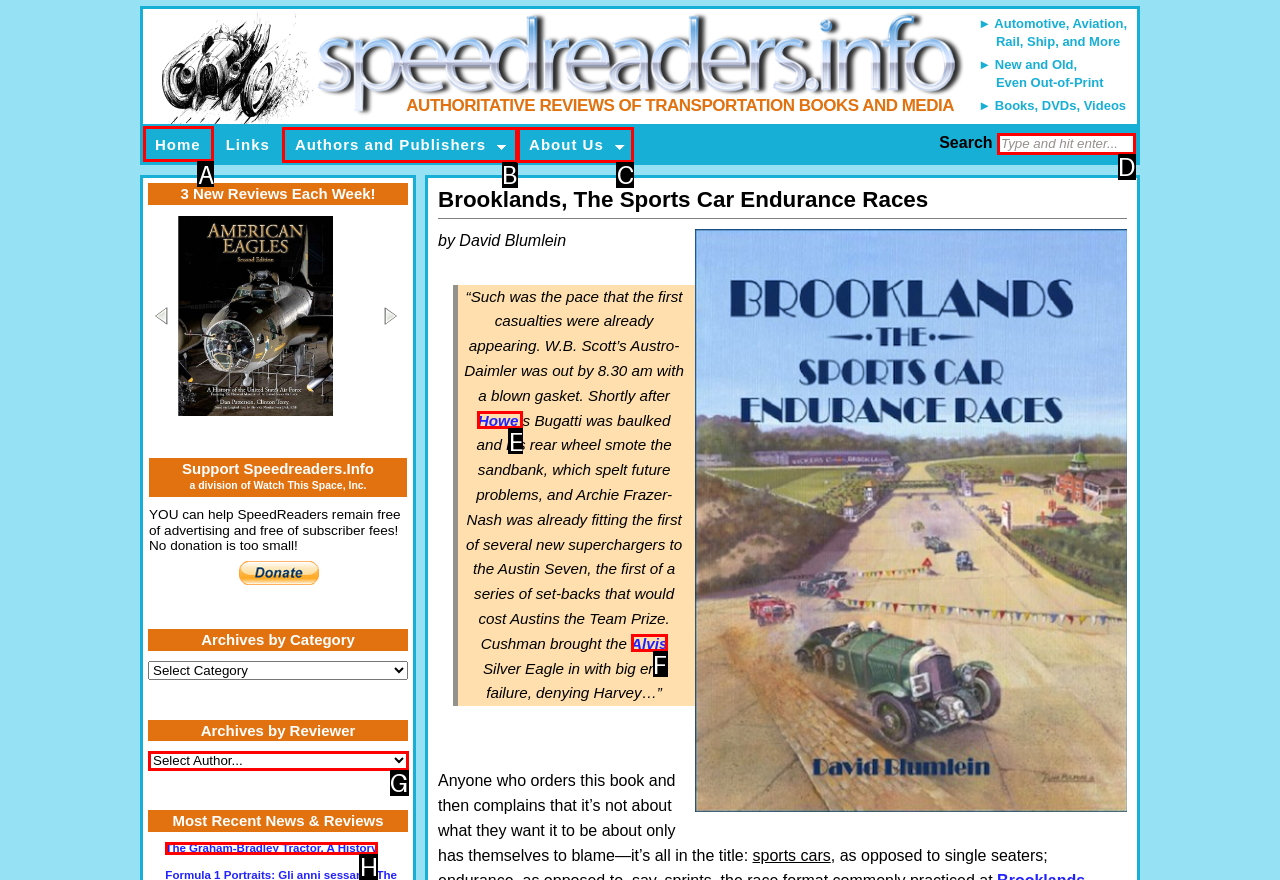Identify the correct choice to execute this task: Go to the home page
Respond with the letter corresponding to the right option from the available choices.

A